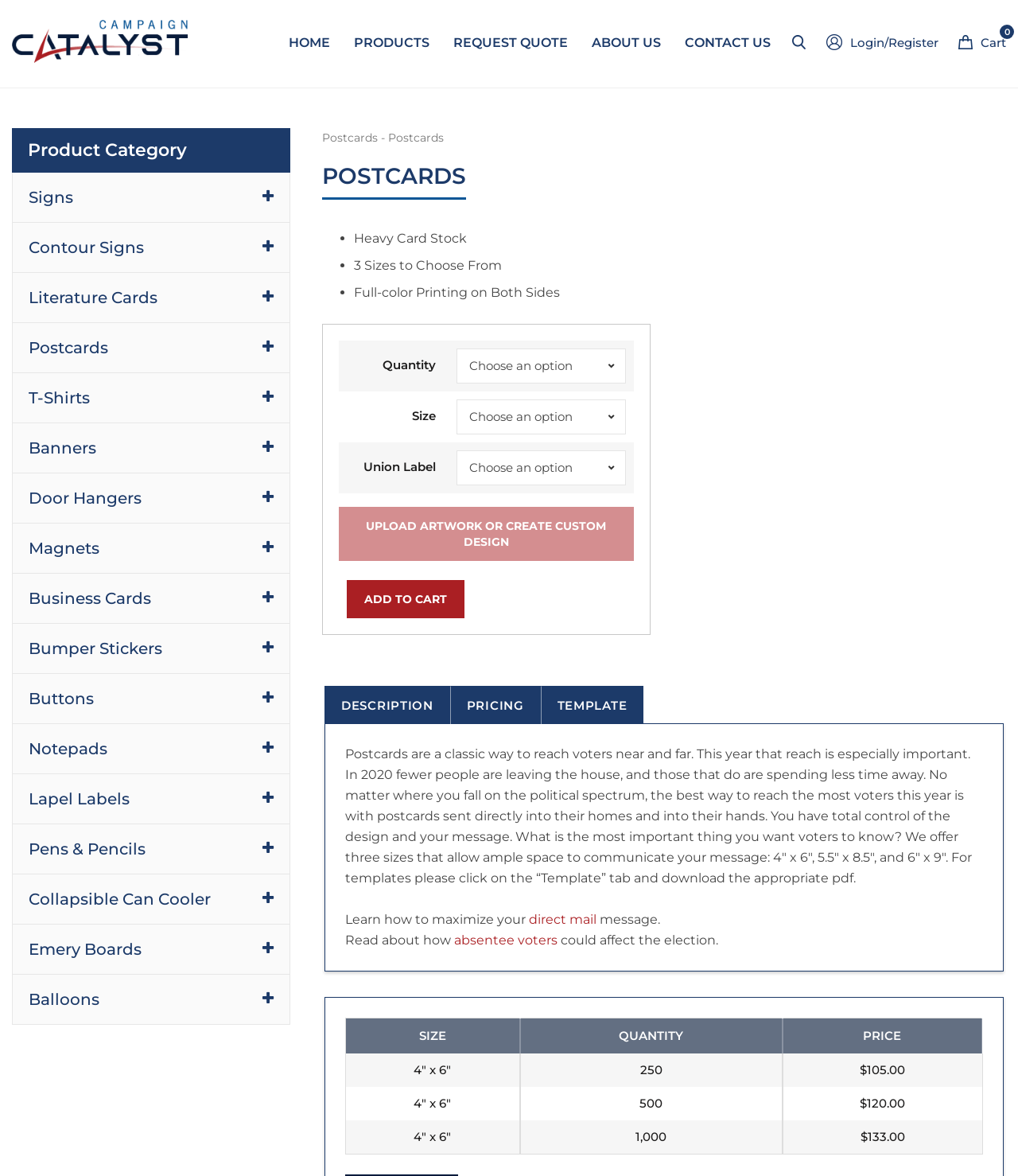Examine the image carefully and respond to the question with a detailed answer: 
What is the function of the 'UPLOAD ARTWORK OR CREATE CUSTOM DESIGN' button?

The button 'UPLOAD ARTWORK OR CREATE CUSTOM DESIGN' is likely used to upload a custom design or artwork for the postcard, allowing users to create a personalized postcard.